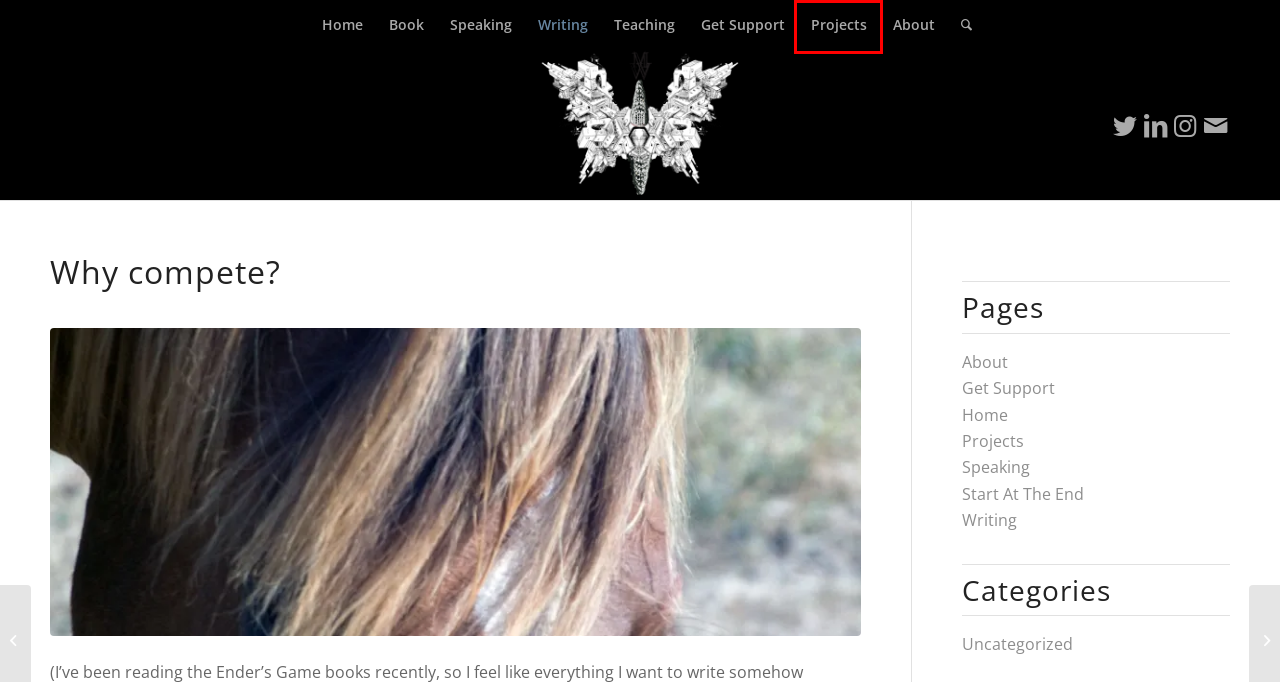You have a screenshot of a webpage where a red bounding box highlights a specific UI element. Identify the description that best matches the resulting webpage after the highlighted element is clicked. The choices are:
A. Uncategorized – Matt Wallaert
B. Writing – Matt Wallaert
C. Matt Wallaert – Start at the End
D. About – Matt Wallaert
E. Start At The End – Matt Wallaert
F. Projects – Matt Wallaert
G. Learn how to do behavioral science in any context
H. Speaking – Matt Wallaert

F